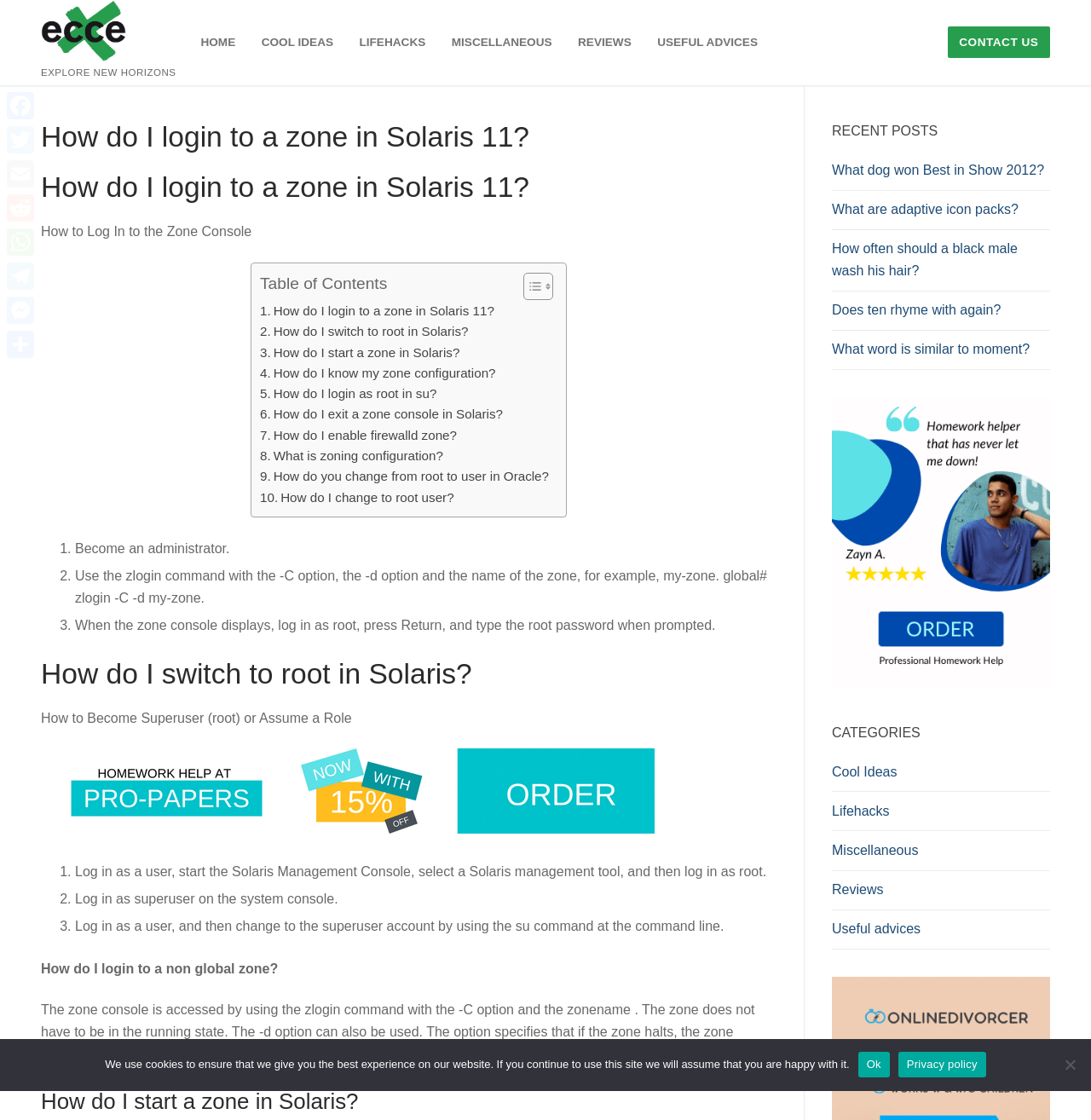Find and generate the main title of the webpage.

How do I login to a zone in Solaris 11?